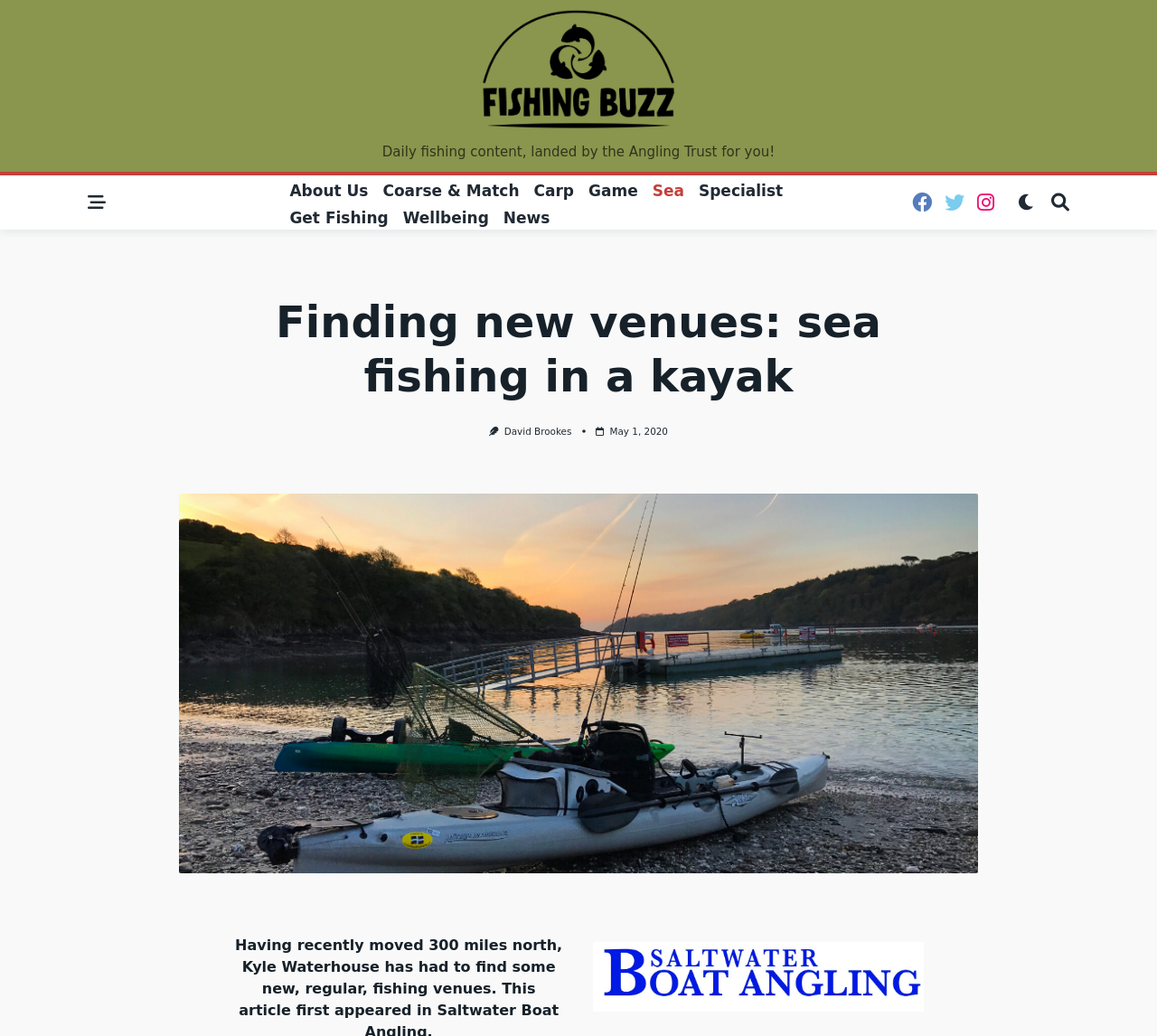Offer a detailed explanation of the webpage layout and contents.

The webpage is about an article titled "Finding new venues: sea fishing in a kayak" on a website called "Fishing Buzz". At the top of the page, there is a link to the website's homepage, accompanied by an image of the website's logo. Below this, there is a tagline that reads "Daily fishing content, landed by the Angling Trust for you!".

To the left of the tagline, there is a button with an icon, and to the right, there are several links to different sections of the website, including "About Us", "Coarse & Match", "Carp", "Game", "Sea", "Specialist", "Get Fishing", "Wellbeing", and "News". 

Further down the page, there is a header section that contains the title of the article, "Finding new venues: sea fishing in a kayak", written in a larger font. Below the title, there is a link to the author's name, "David Brookes", and a small image. Next to these, there is a link to the date the article was published, "May 1, 2020".

At the bottom of the page, there is a large figure or image that takes up most of the width of the page. 

On the right side of the page, there are several social media links, represented by icons, and two buttons with icons.